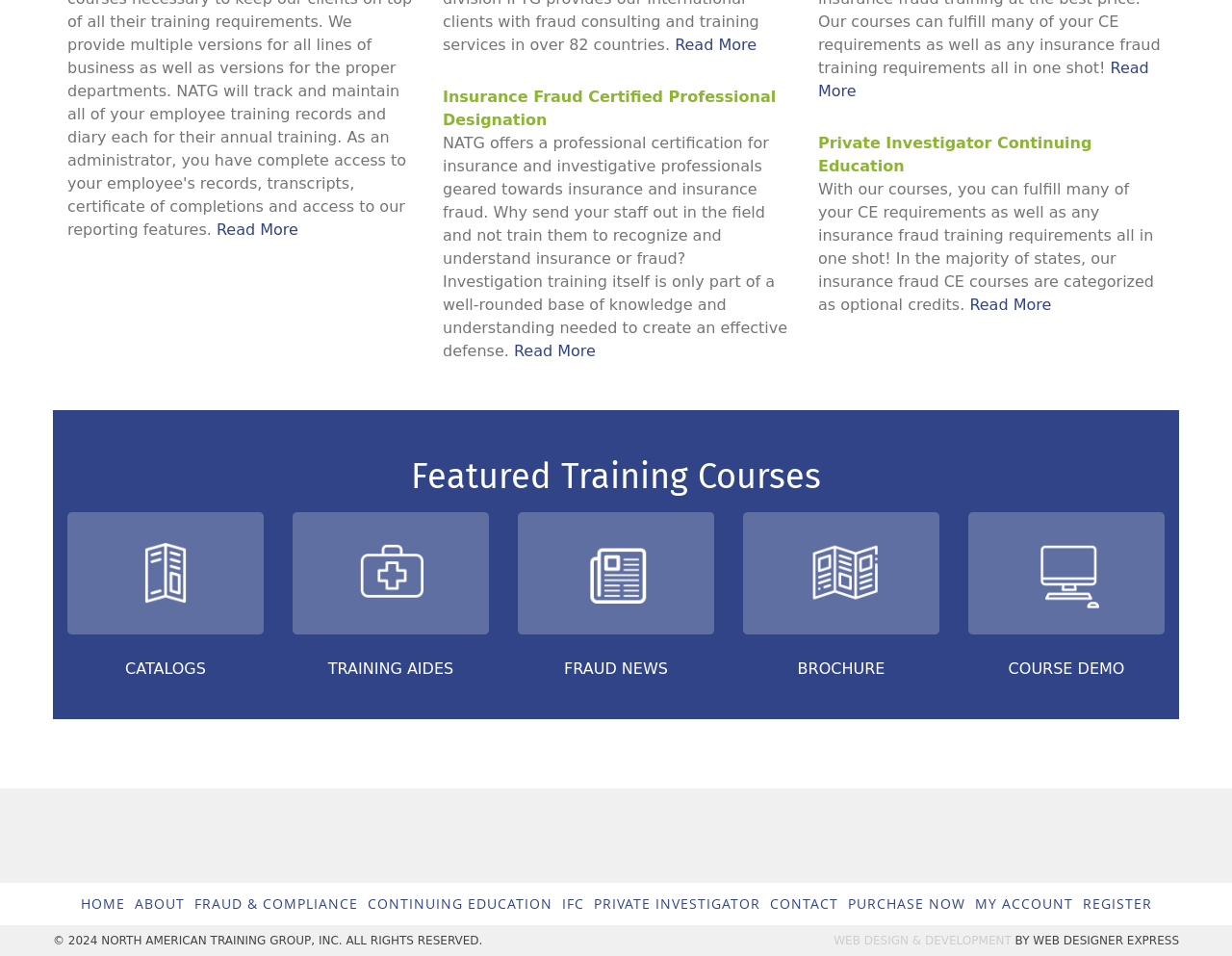Specify the bounding box coordinates of the element's area that should be clicked to execute the given instruction: "Browse featured training courses". The coordinates should be four float numbers between 0 and 1, i.e., [left, top, right, bottom].

[0.055, 0.48, 0.945, 0.519]